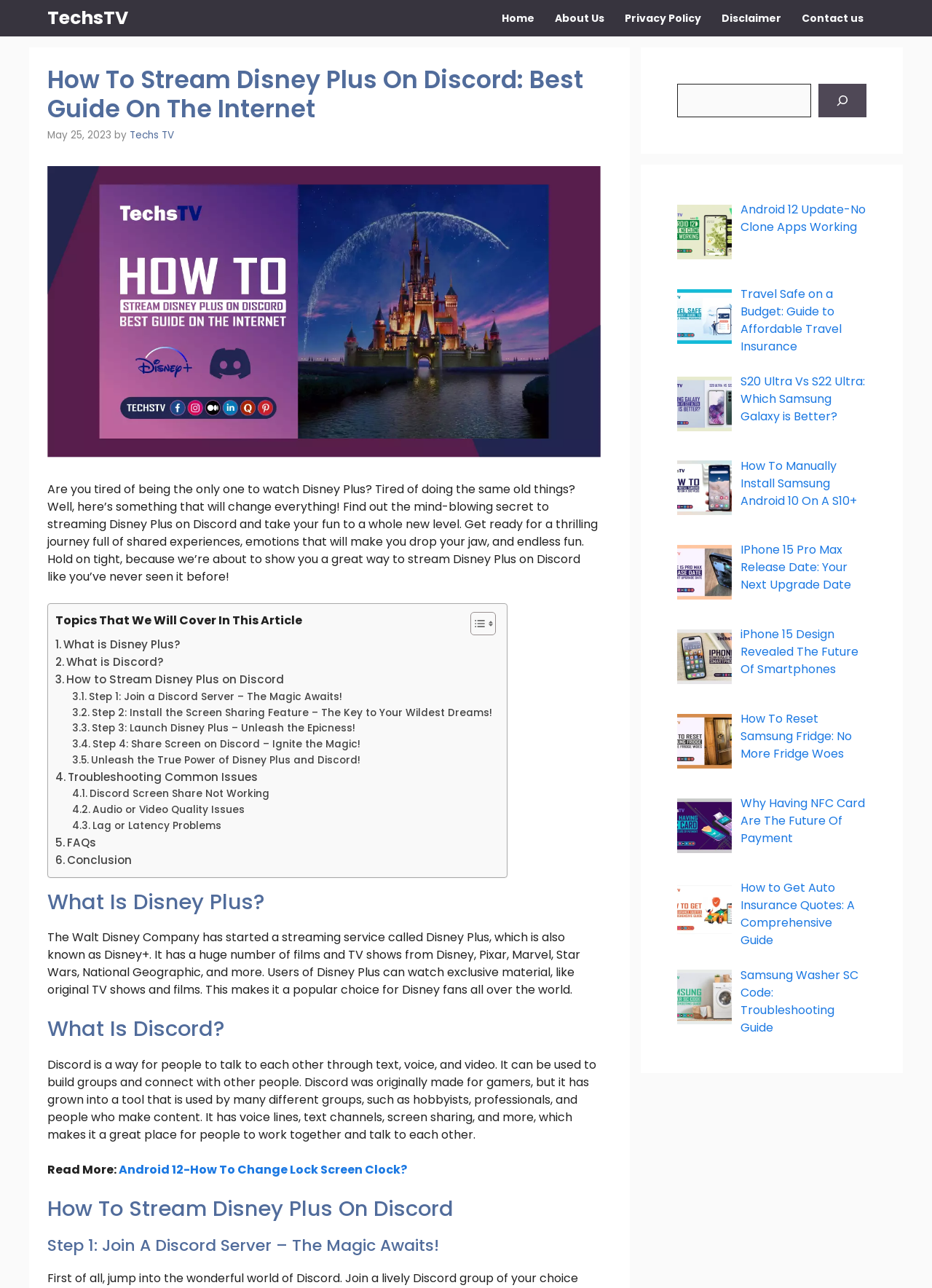Determine the coordinates of the bounding box for the clickable area needed to execute this instruction: "Search for something".

[0.727, 0.065, 0.93, 0.091]